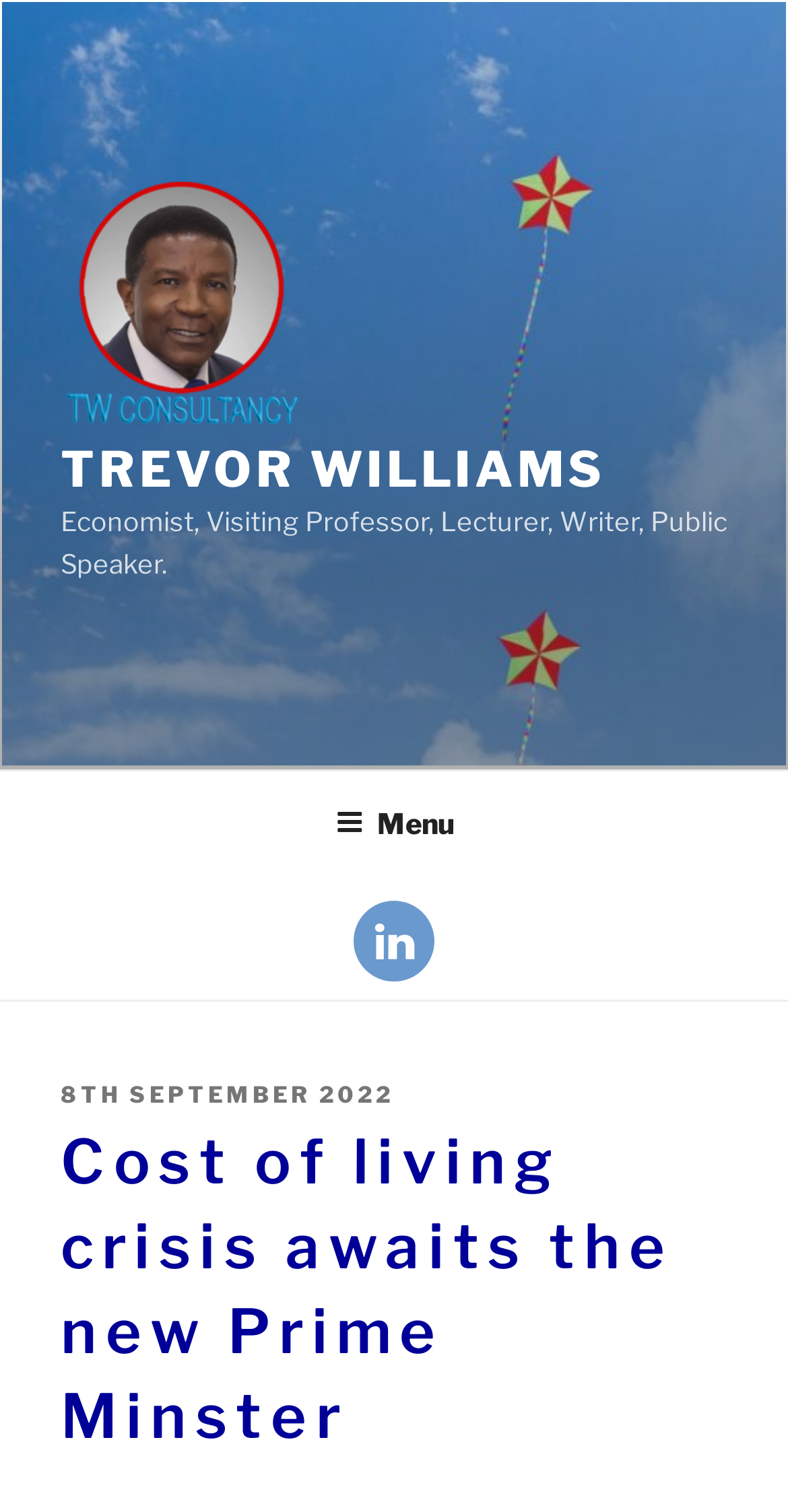Describe all visible elements and their arrangement on the webpage.

The webpage appears to be an article or blog post about the cost of living crisis and its relation to the new Prime Minister. At the top, there is a link to the author, Trevor Williams, accompanied by a small image of him. Below the author's link, there is a brief description of Trevor Williams, stating his profession as an economist, visiting professor, lecturer, writer, and public speaker.

To the right of the author's information, there is a top menu navigation bar with a button labeled "Menu". Below the navigation bar, there is a large image that spans the width of the page.

The main content of the article begins below the image, with a header section that includes the posting date, "8th September 2022", and the article title, "Cost of living crisis awaits the new Prime Minster". The article title is a heading, indicating that it is a prominent section of the page.